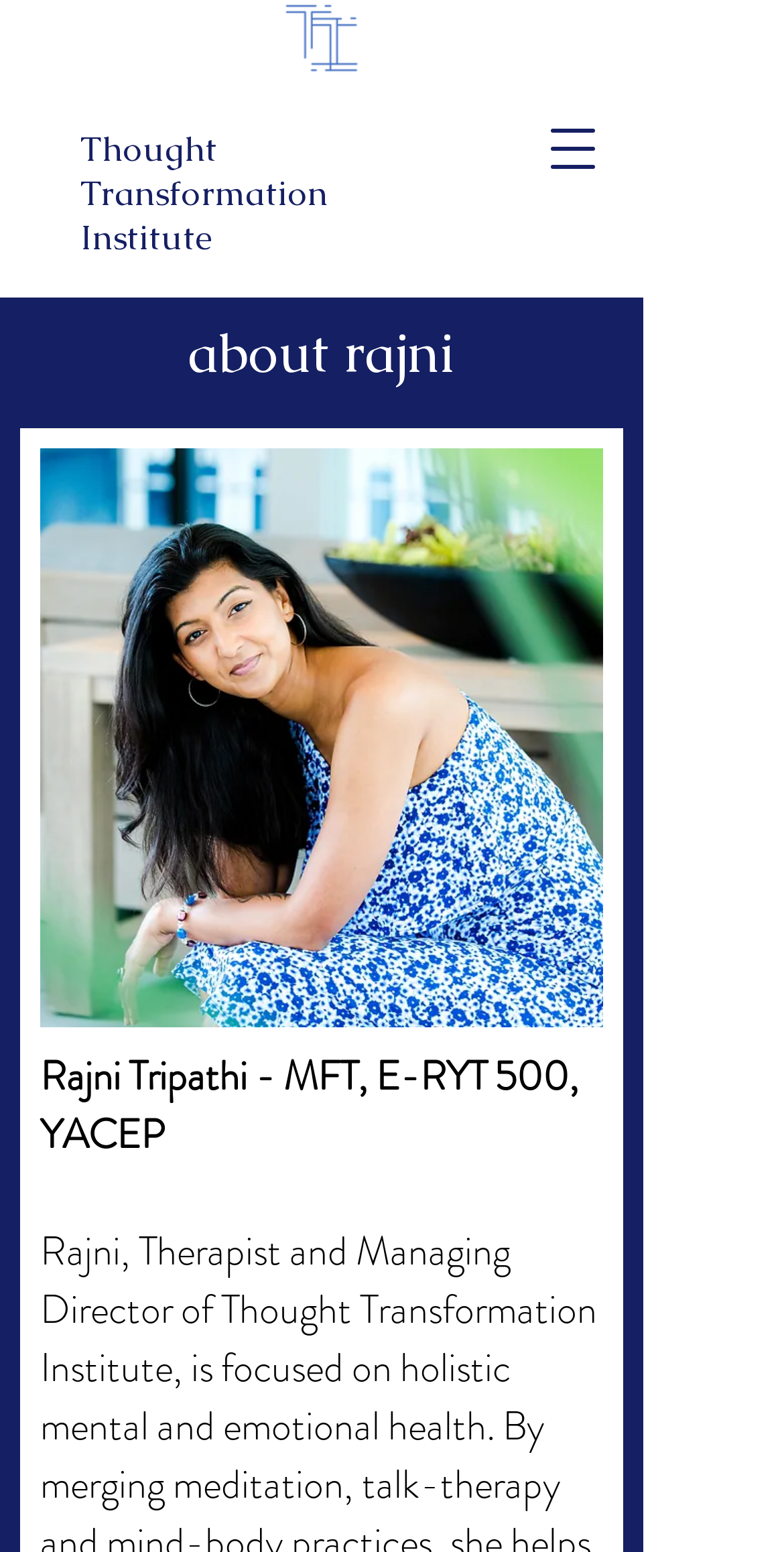Please find the bounding box coordinates (top-left x, top-left y, bottom-right x, bottom-right y) in the screenshot for the UI element described as follows: Visual Editor User Guide

None